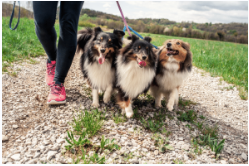What is the surface of the path the woman is walking on?
Based on the image, answer the question with a single word or brief phrase.

Gravel